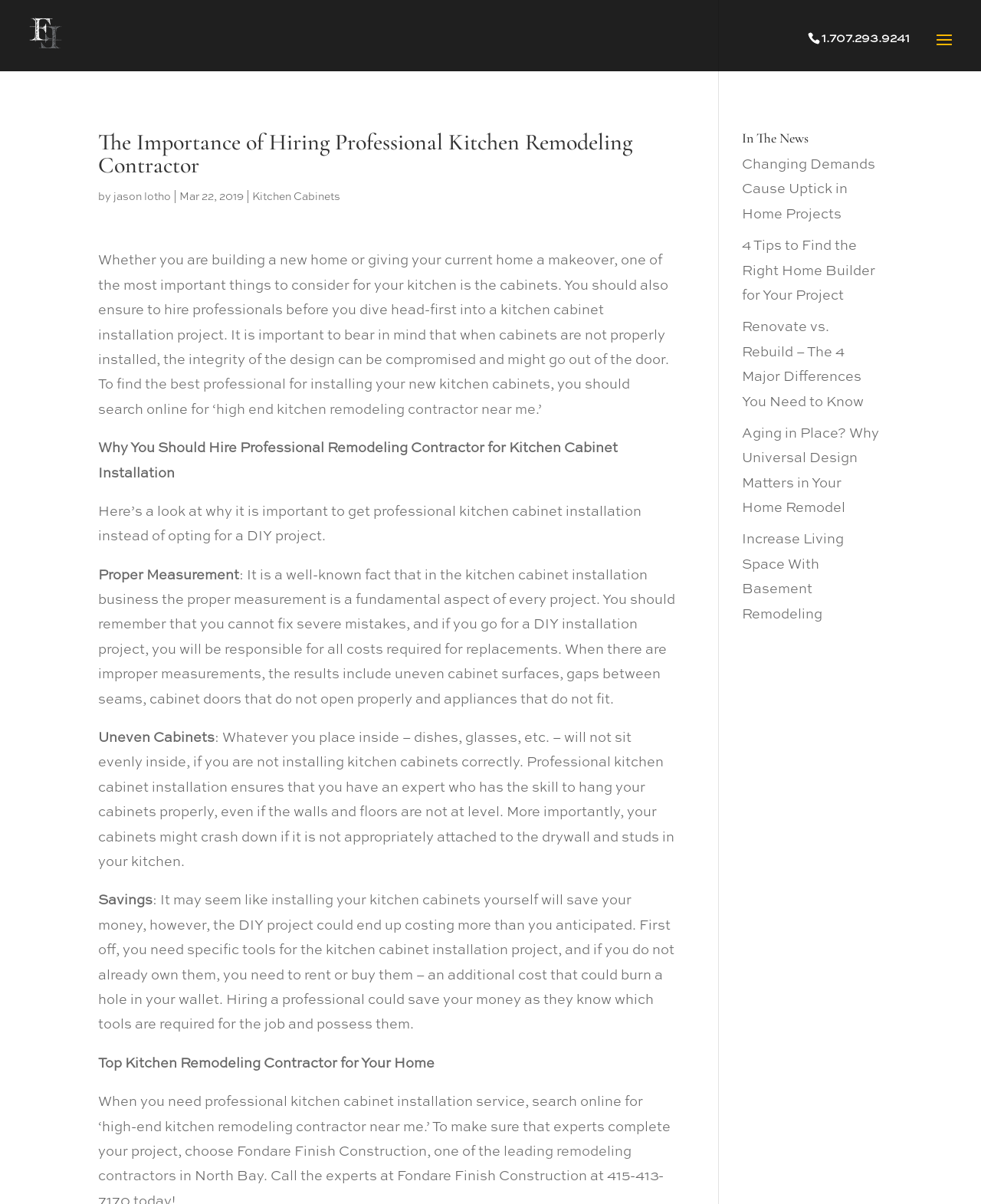Give the bounding box coordinates for this UI element: "1.707.293.9241". The coordinates should be four float numbers between 0 and 1, arranged as [left, top, right, bottom].

[0.823, 0.027, 0.938, 0.038]